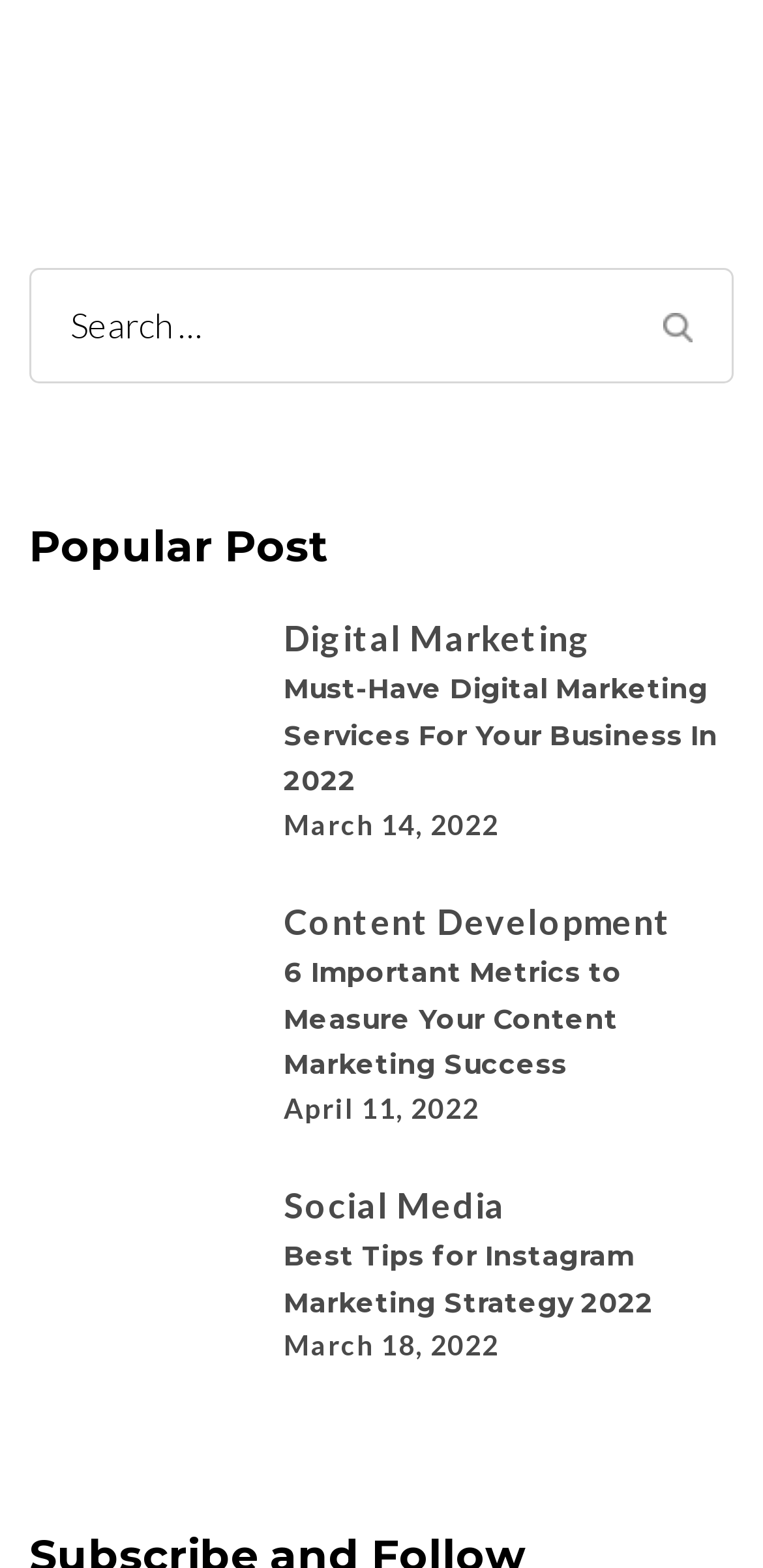Identify the bounding box for the given UI element using the description provided. Coordinates should be in the format (top-left x, top-left y, bottom-right x, bottom-right y) and must be between 0 and 1. Here is the description: April 11, 2022

[0.372, 0.696, 0.629, 0.717]